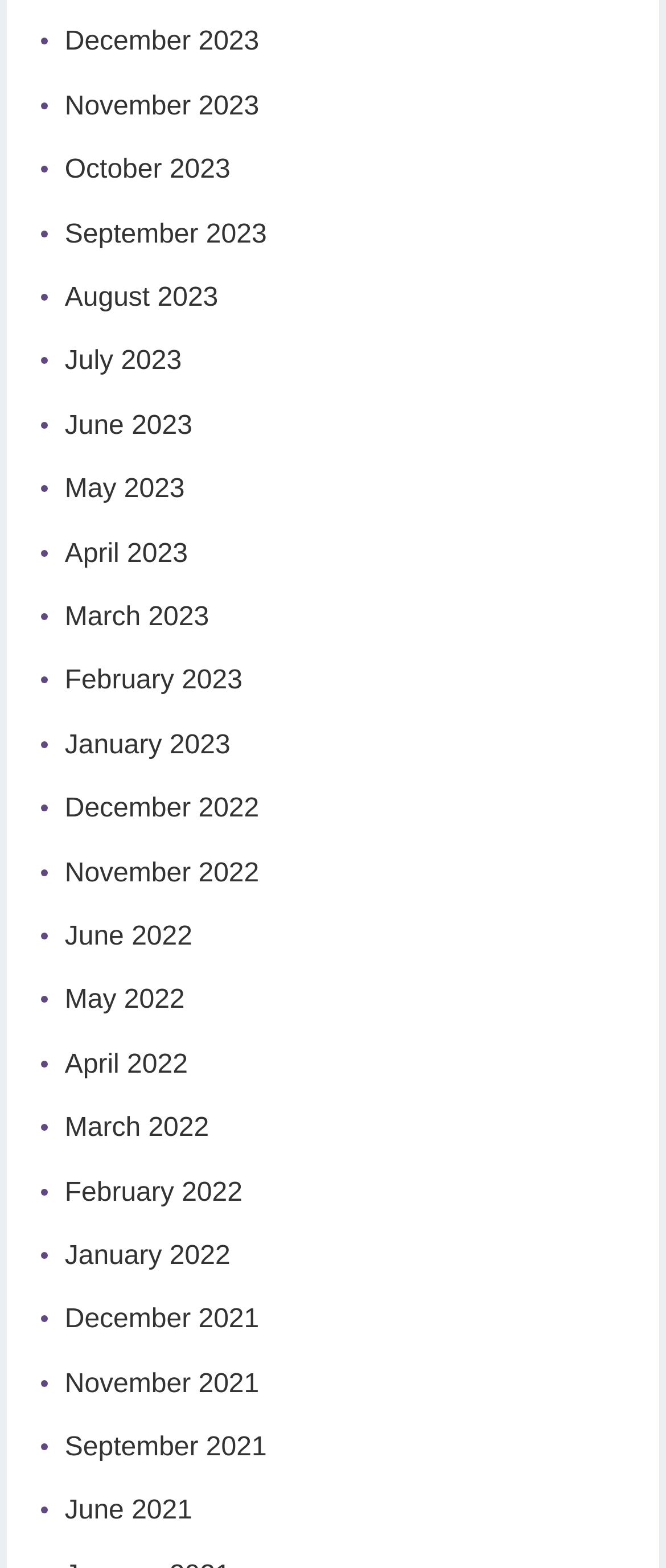Please find the bounding box for the UI element described by: "March 2022".

[0.097, 0.71, 0.314, 0.729]